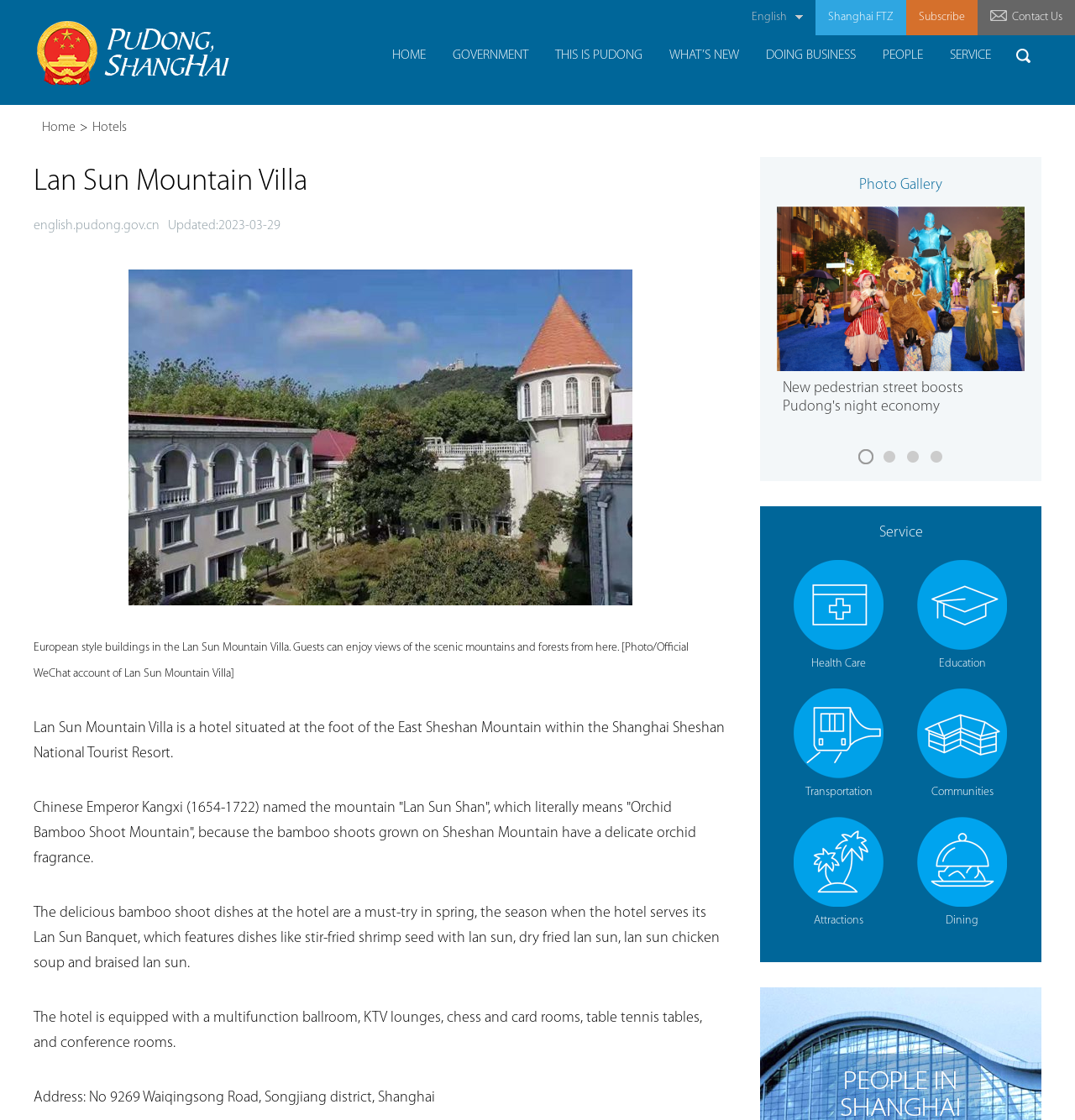Locate the bounding box coordinates of the clickable region necessary to complete the following instruction: "View the Sitemap". Provide the coordinates in the format of four float numbers between 0 and 1, i.e., [left, top, right, bottom].

None